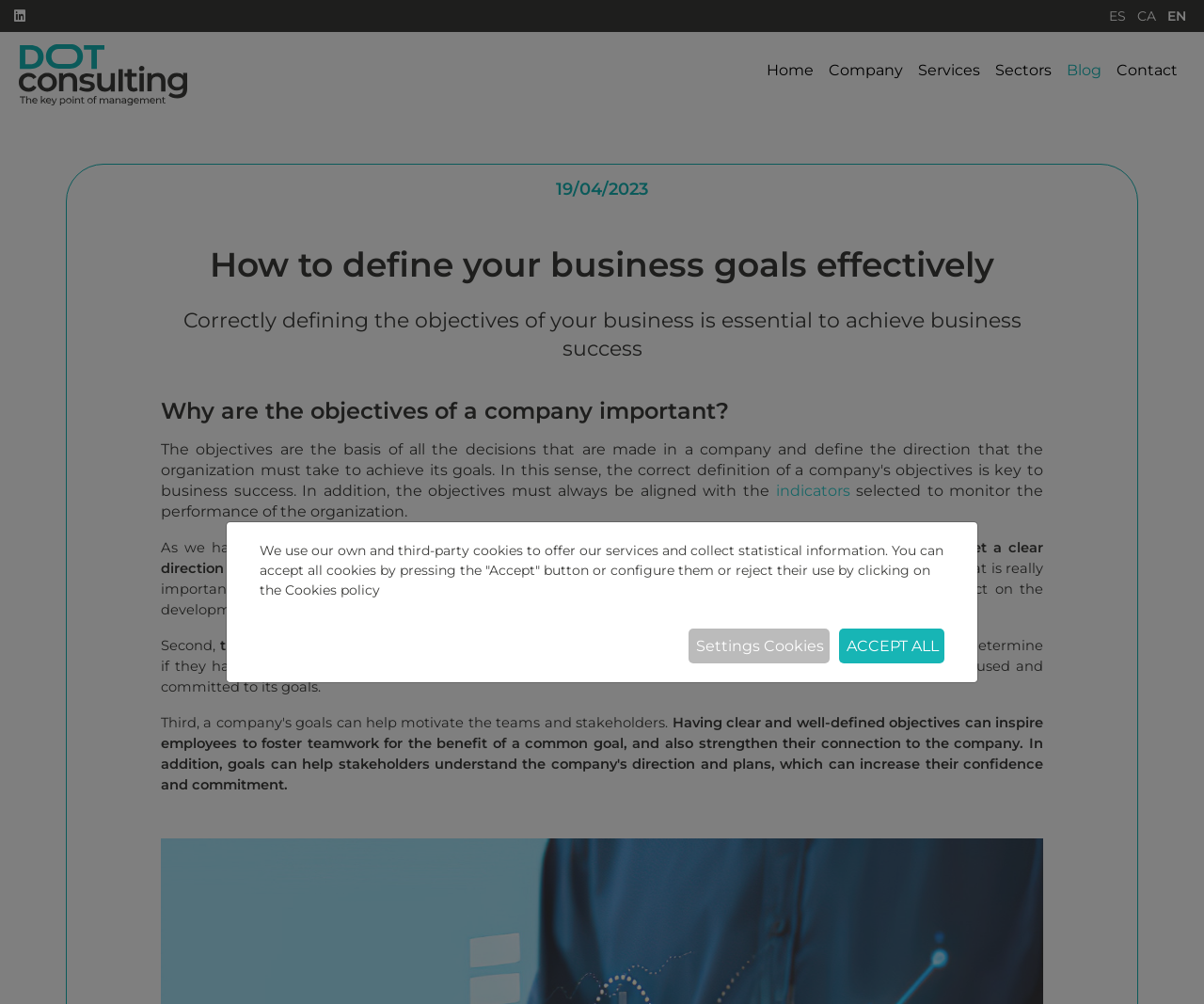Can you find the bounding box coordinates for the element to click on to achieve the instruction: "View Complete Guide To BBQ"?

None